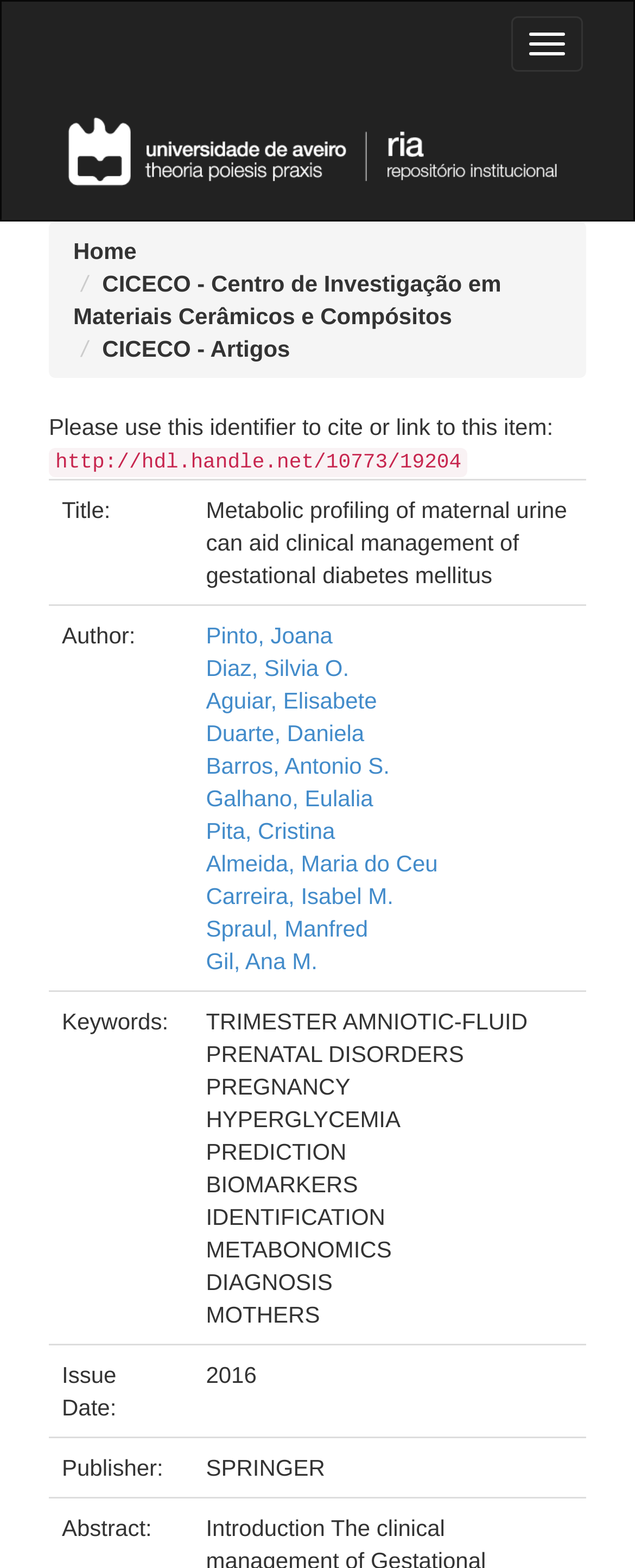Find the bounding box coordinates of the element I should click to carry out the following instruction: "Go to Home".

[0.115, 0.151, 0.215, 0.168]